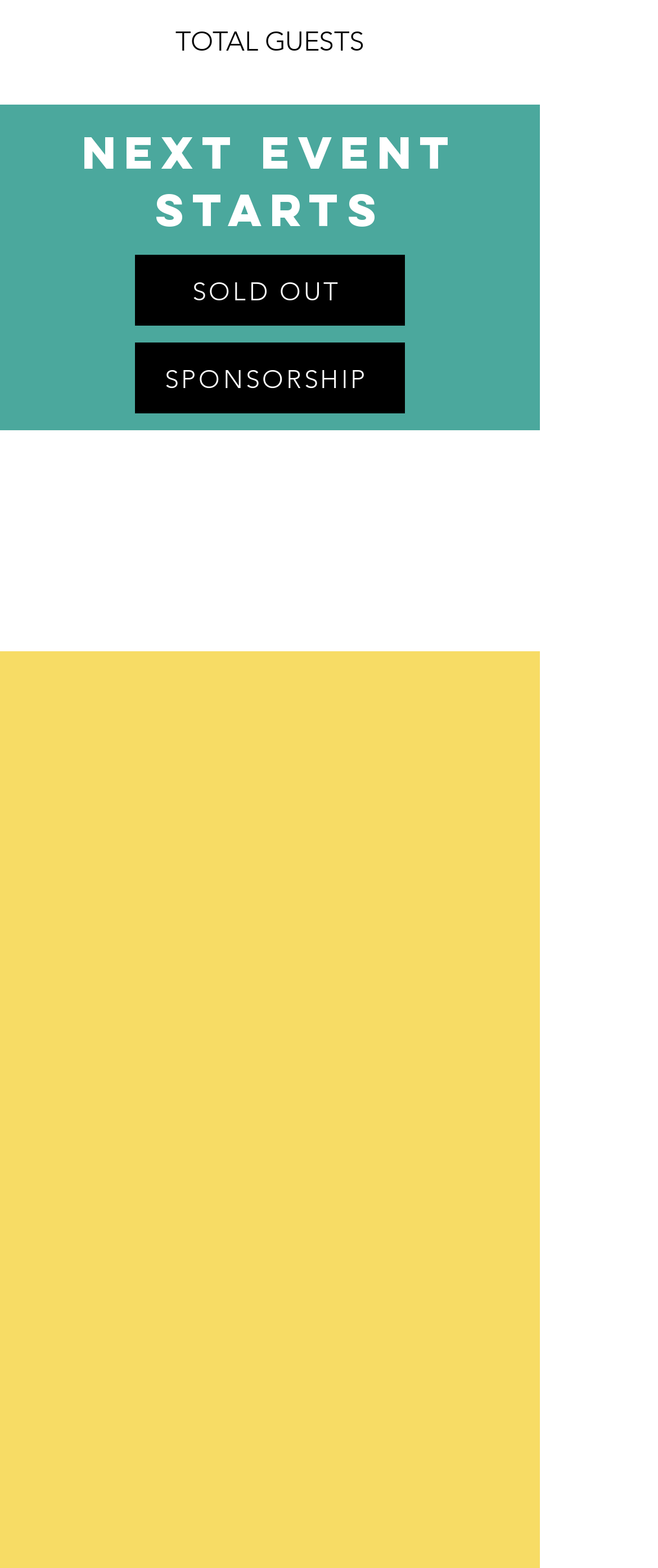Please specify the bounding box coordinates of the area that should be clicked to accomplish the following instruction: "Click the '416-854-3857' link". The coordinates should consist of four float numbers between 0 and 1, i.e., [left, top, right, bottom].

[0.138, 0.597, 0.411, 0.621]